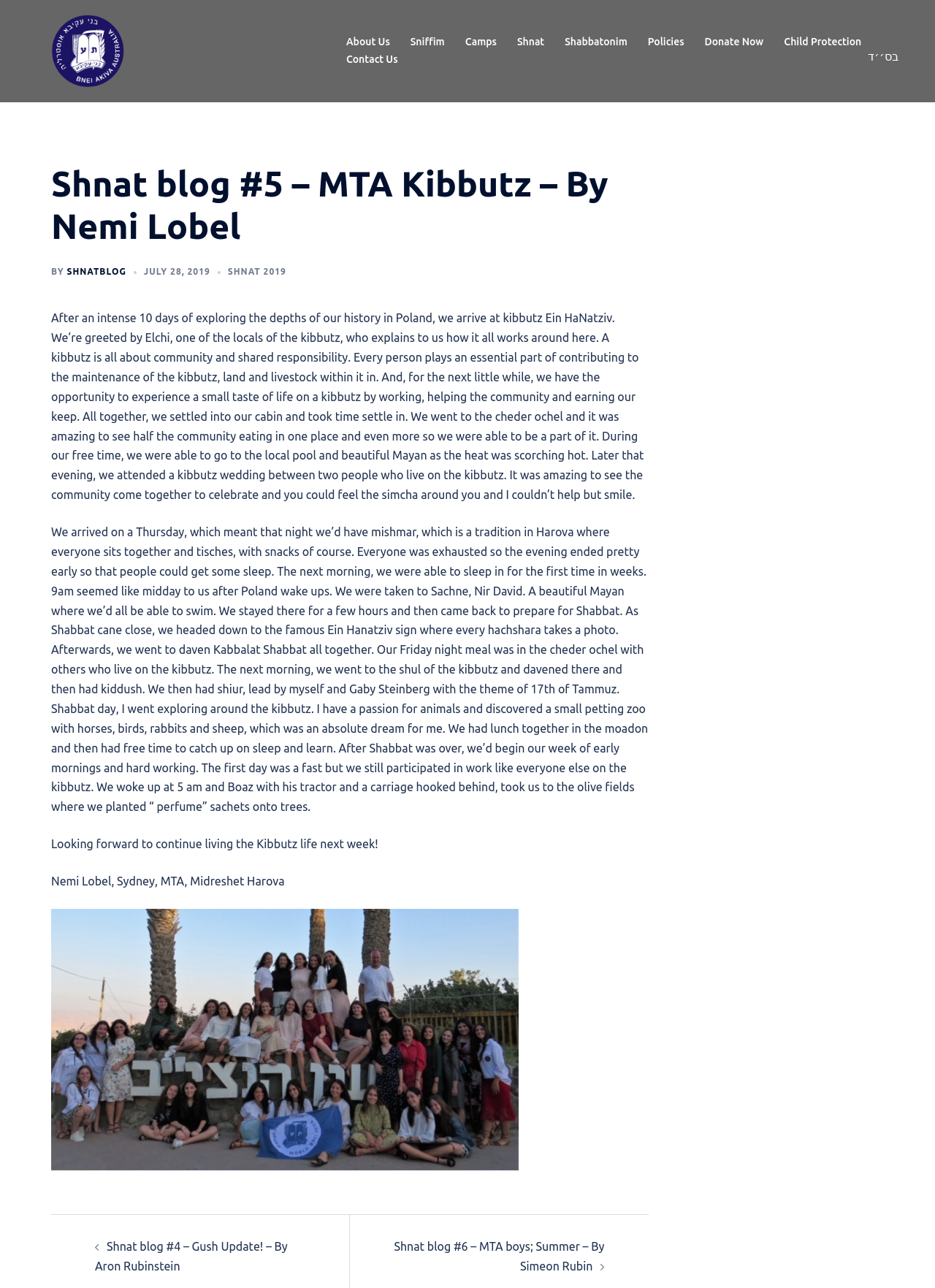Determine the bounding box coordinates of the clickable region to carry out the instruction: "Go to the 'Camps' page".

[0.497, 0.026, 0.531, 0.04]